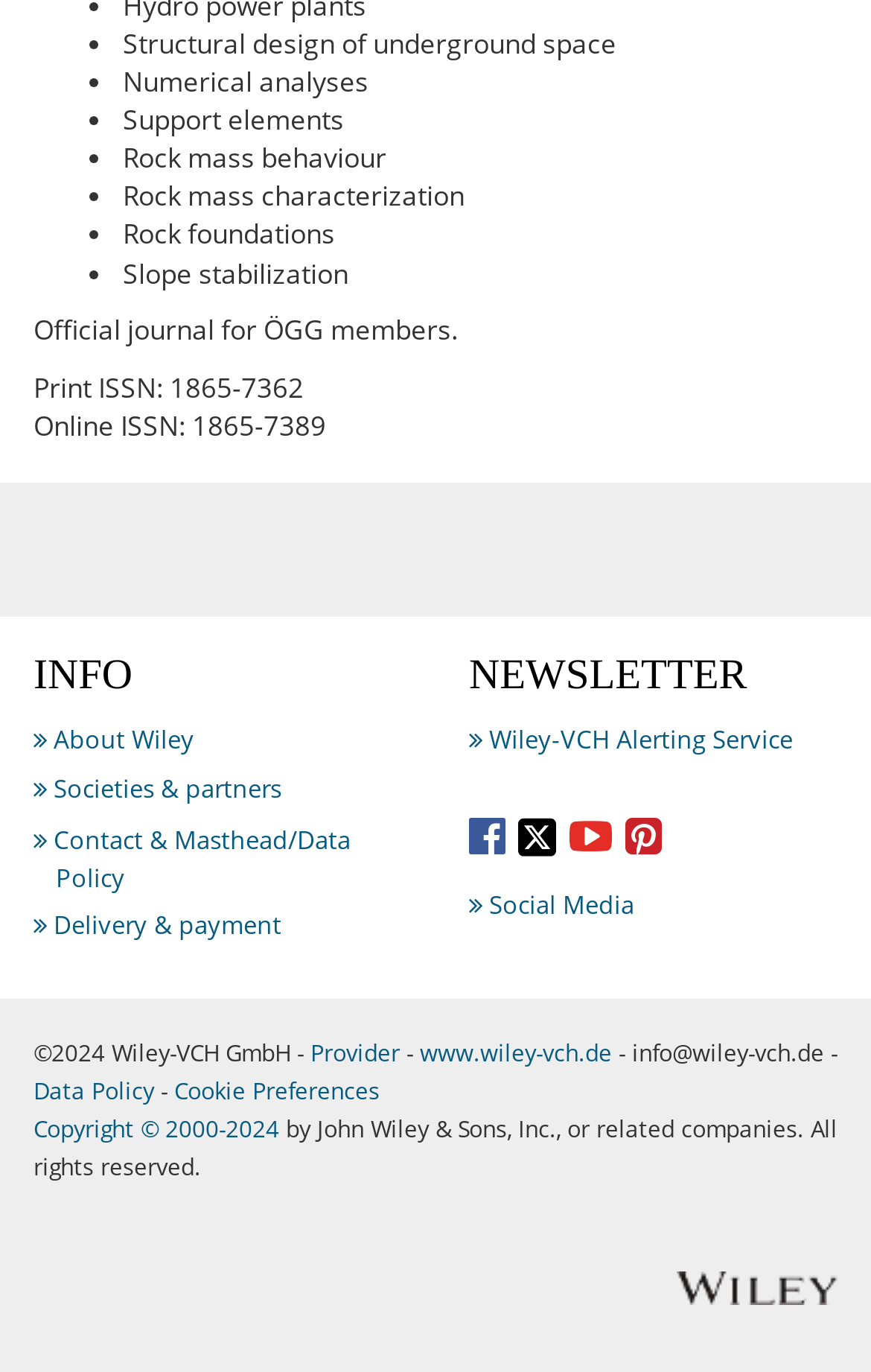What is the name of the company that owns the copyright?
Using the image as a reference, give a one-word or short phrase answer.

John Wiley & Sons, Inc.